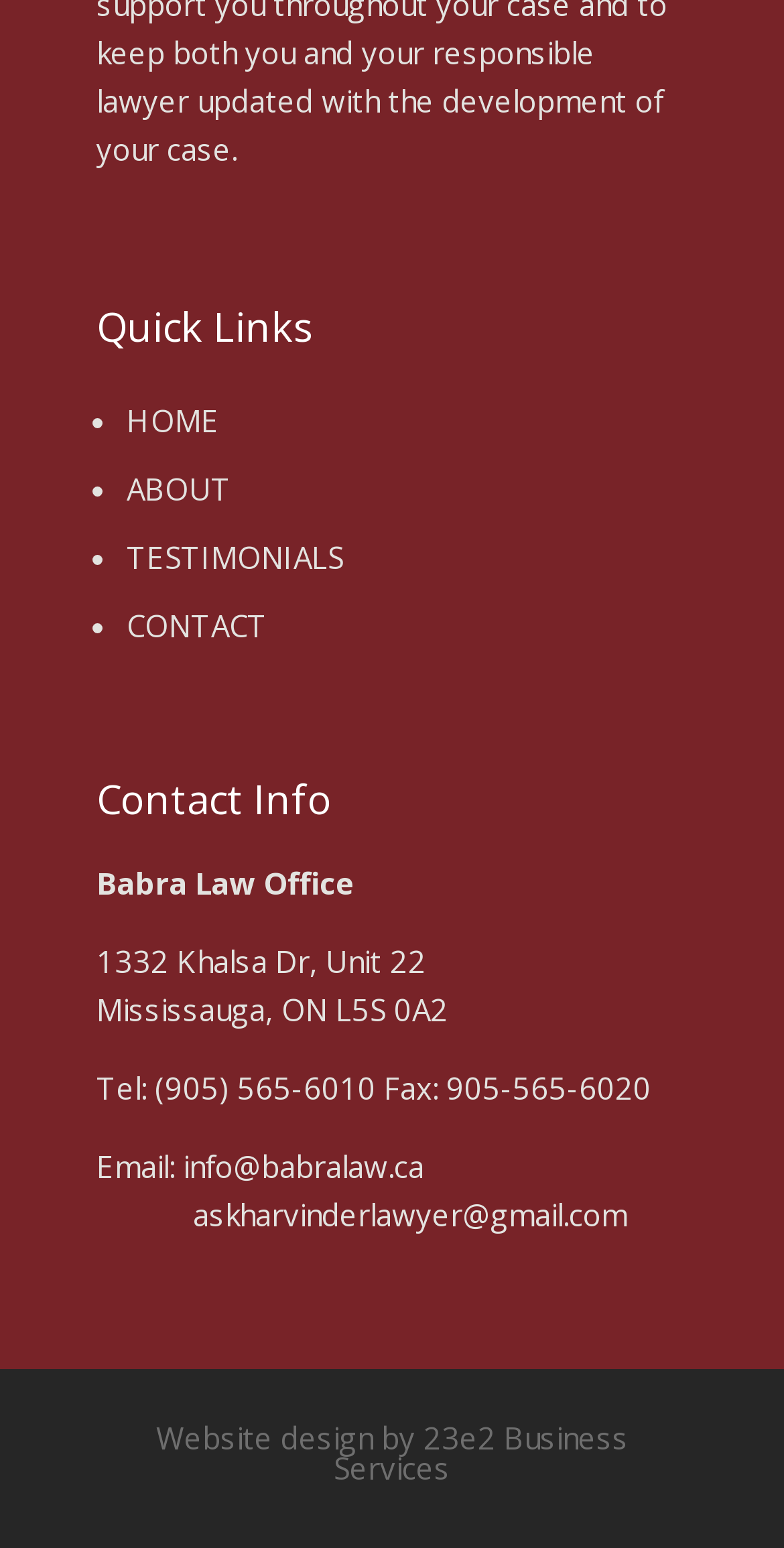What is the phone number of the law office?
Please provide a detailed and thorough answer to the question.

The phone number of the law office can be found in the 'Contact Info' section, where it is written as '(905) 565-6010' in a link element next to the 'Tel:' static text.